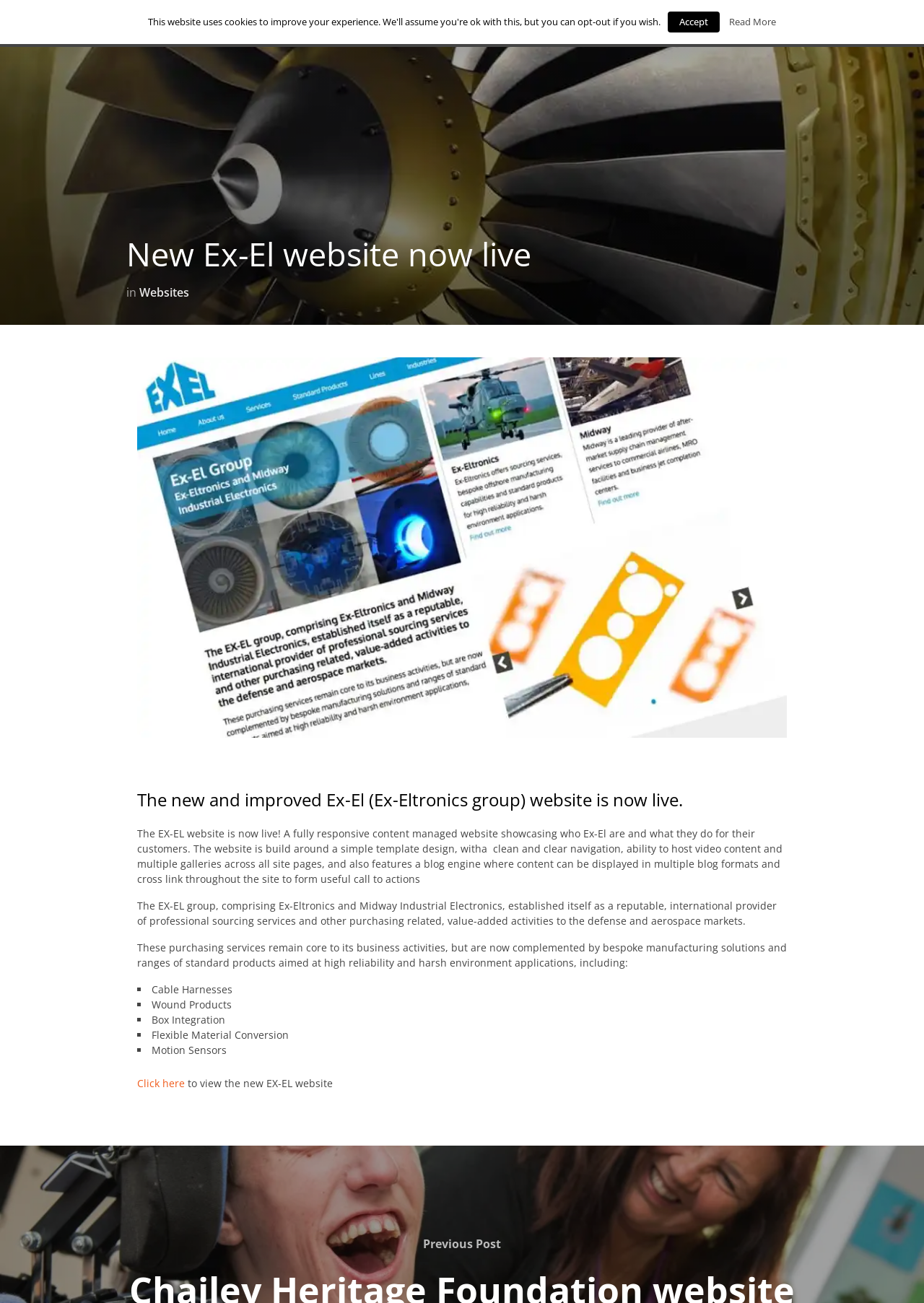Provide the bounding box coordinates for the UI element that is described by this text: "alt="Room 11 Design"". The coordinates should be in the form of four float numbers between 0 and 1: [left, top, right, bottom].

[0.043, 0.013, 0.199, 0.033]